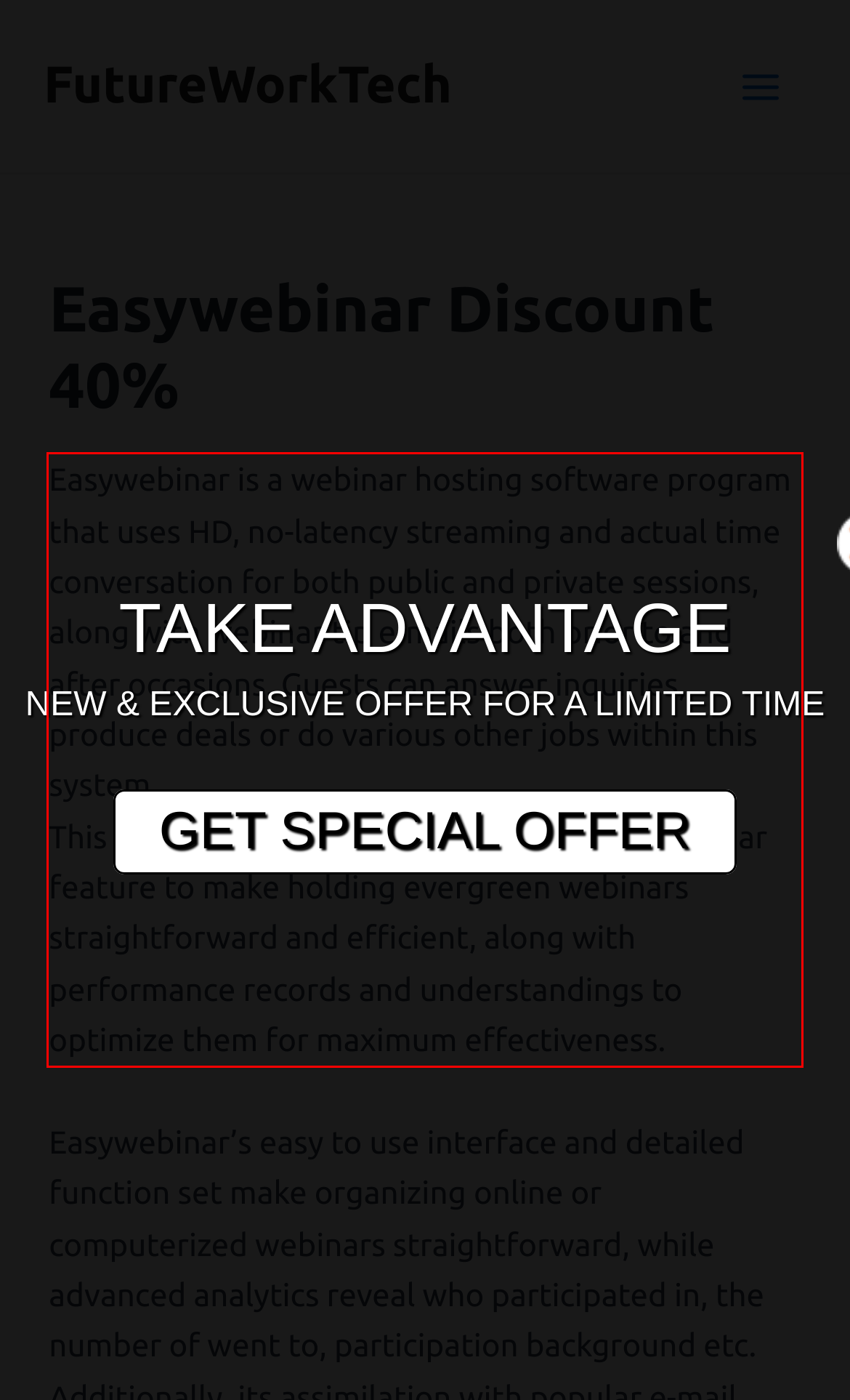Please recognize and transcribe the text located inside the red bounding box in the webpage image.

Easywebinar is a webinar hosting software program that uses HD, no-latency streaming and actual time conversation for both public and private sessions, along with webinar tip e-mails both prior to and after occasions. Guests can answer inquiries, produce deals or do various other jobs within this system. This software also includes an automated webinar feature to make holding evergreen webinars straightforward and efficient, along with performance records and understandings to optimize them for maximum effectiveness.